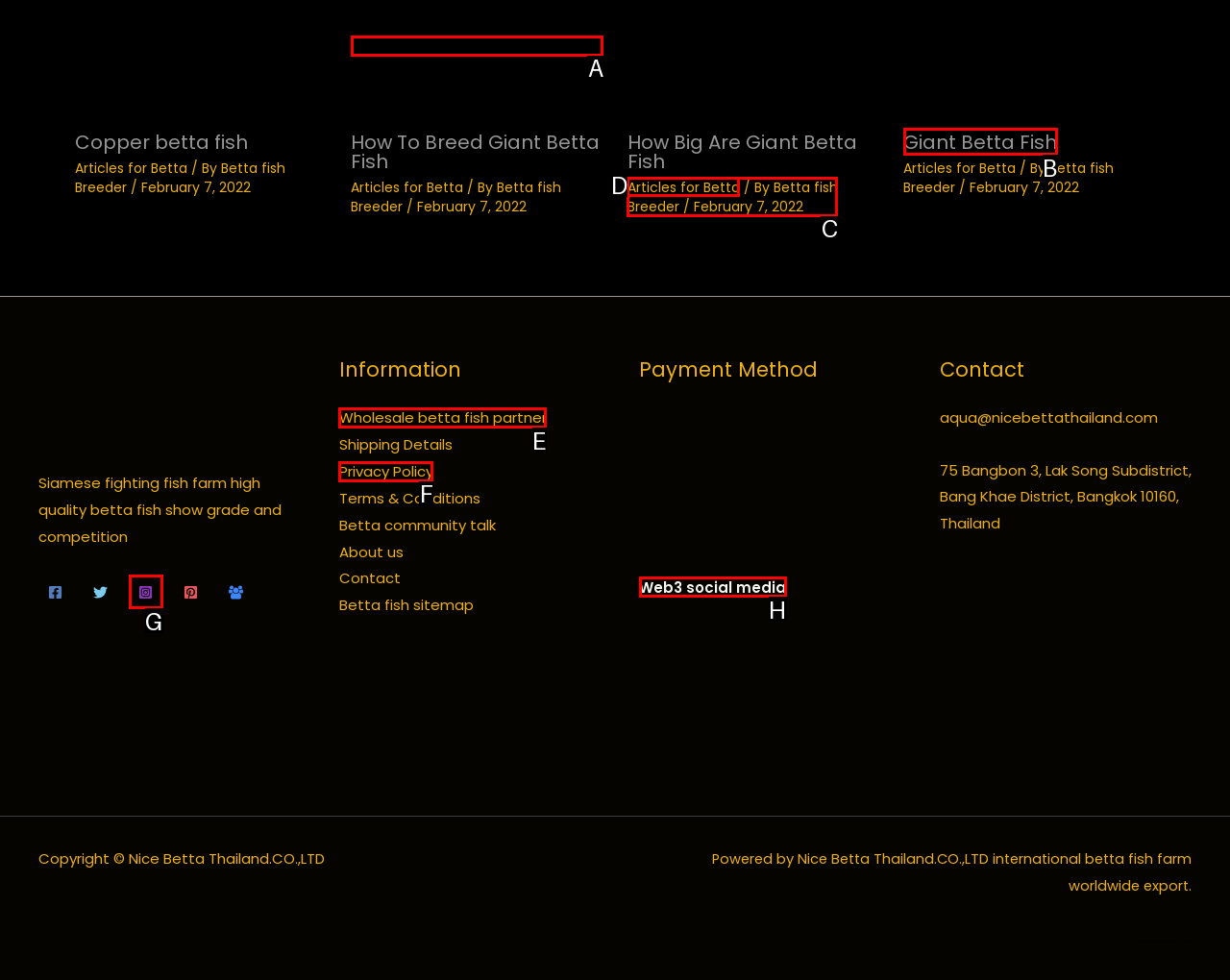Choose the letter that corresponds to the correct button to accomplish the task: Learn about Wholesale betta fish partner
Reply with the letter of the correct selection only.

E